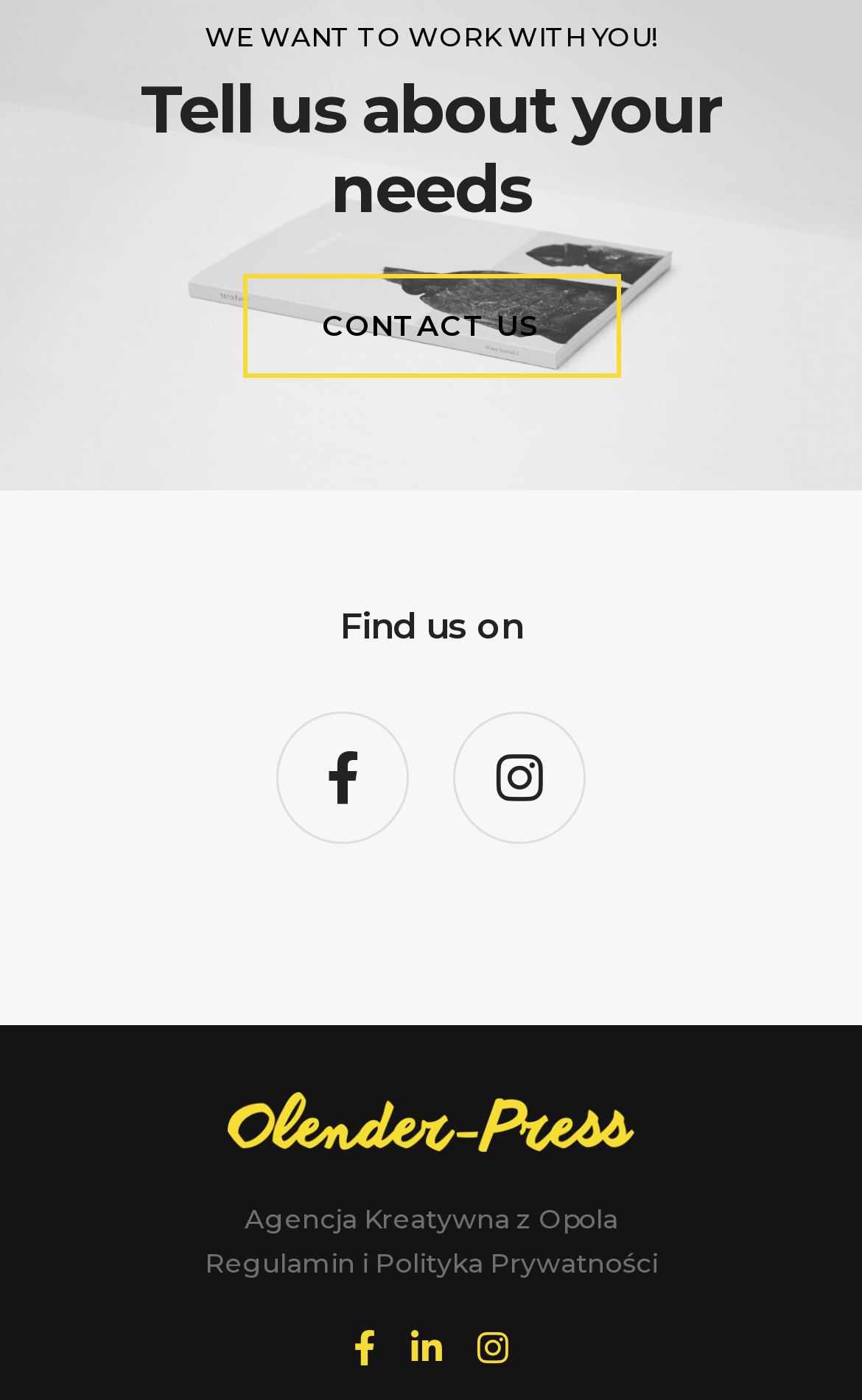How many layout tables are there at the bottom of the webpage?
Analyze the image and provide a thorough answer to the question.

There are three layout tables located at the bottom of the webpage, each containing different information such as an image, text, and links.